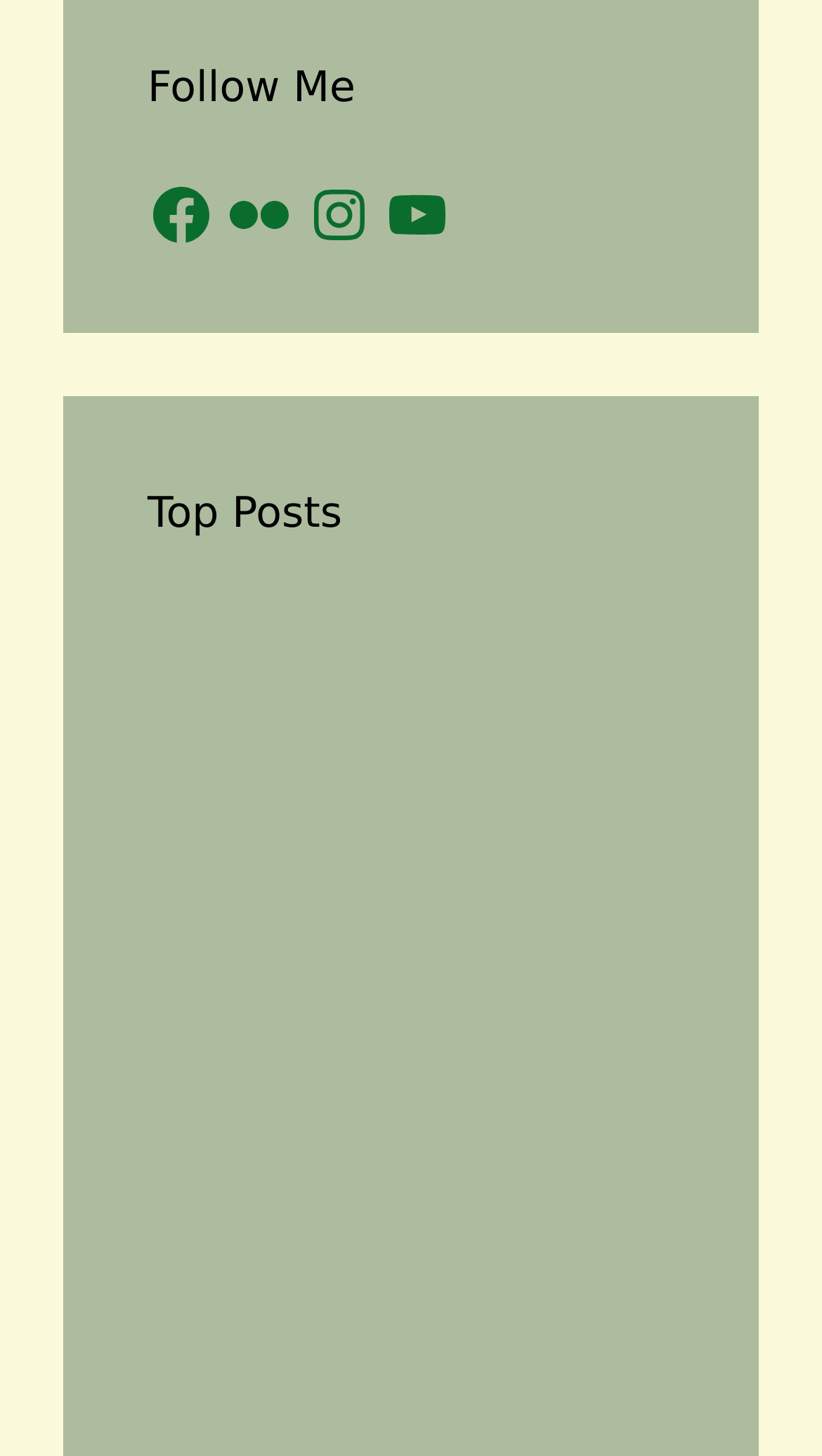Determine the bounding box for the UI element described here: "title="Witnessing a Pregnant Whitetail Doe"".

[0.179, 0.416, 0.495, 0.607]